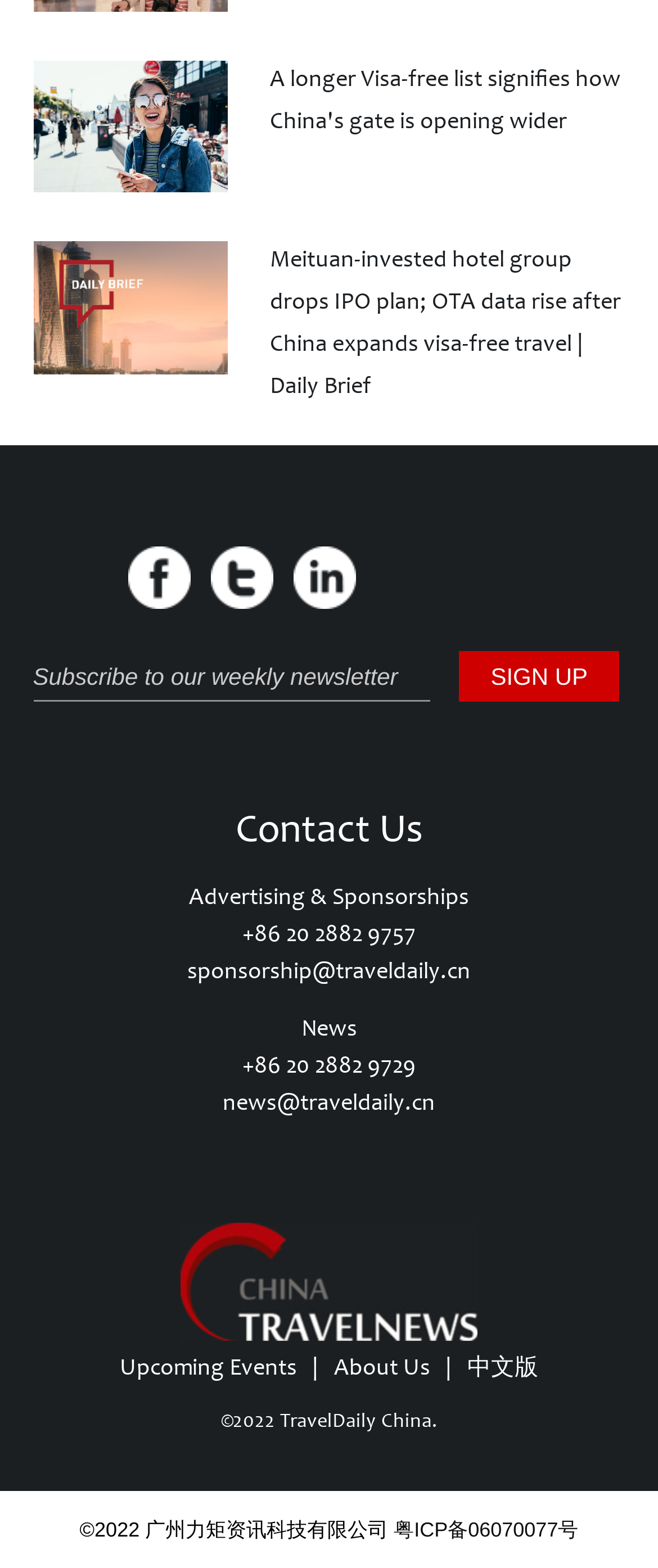Please identify the bounding box coordinates of the element on the webpage that should be clicked to follow this instruction: "Contact us for advertising and sponsorships". The bounding box coordinates should be given as four float numbers between 0 and 1, formatted as [left, top, right, bottom].

[0.285, 0.61, 0.715, 0.628]